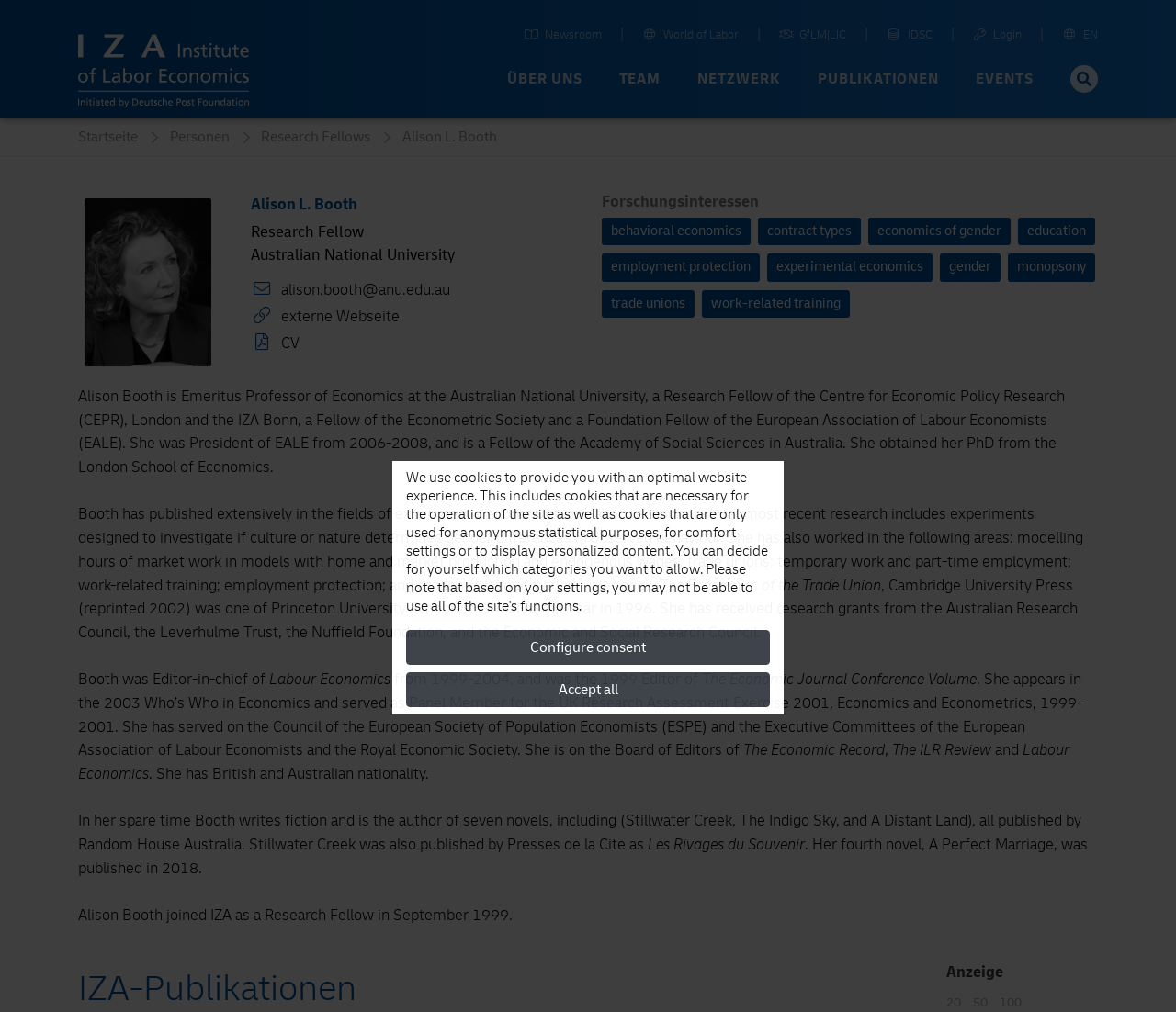Provide a one-word or short-phrase response to the question:
How many research areas are listed for Alison Booth?

8